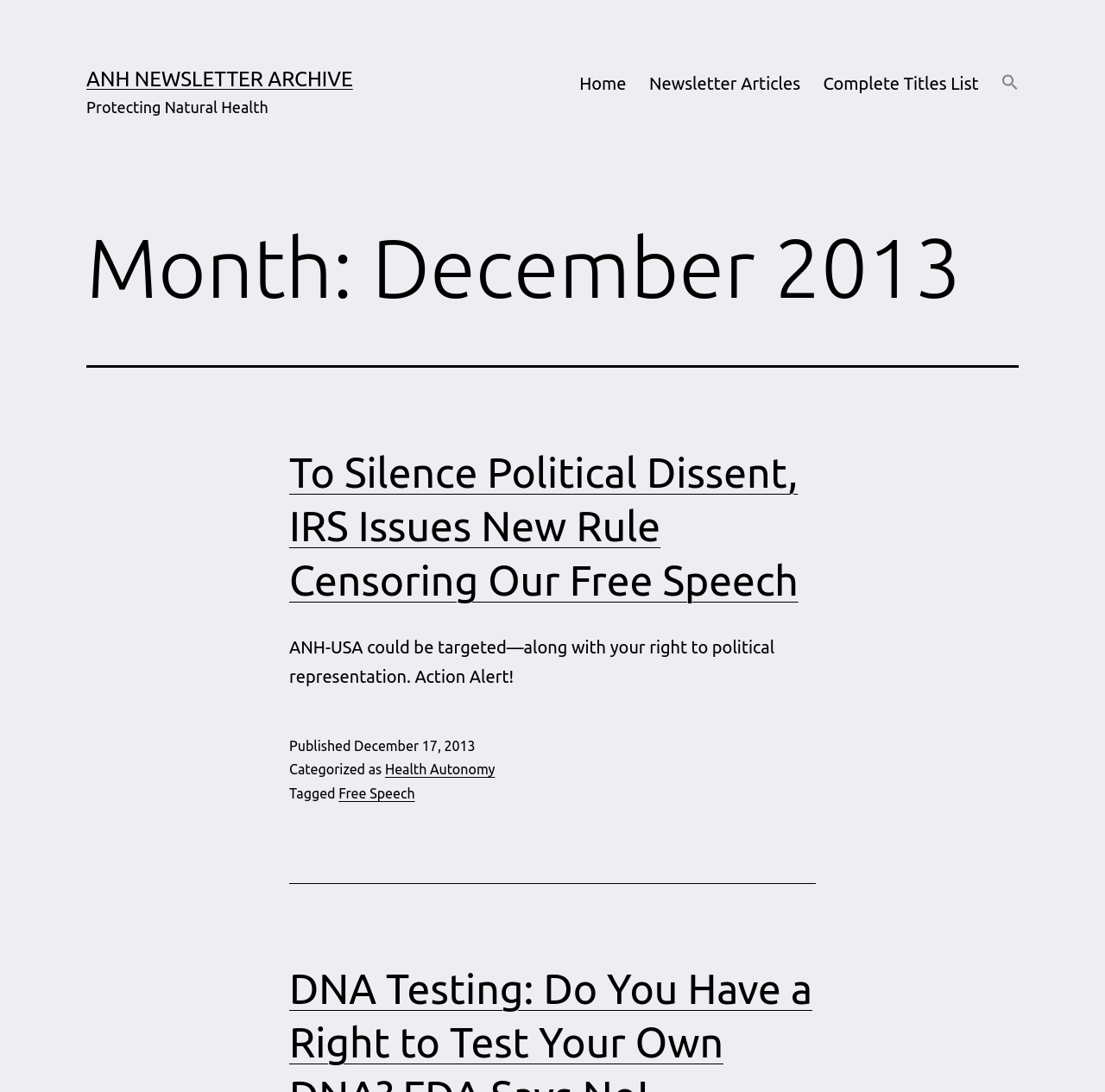Provide the bounding box coordinates of the HTML element this sentence describes: "March 2022". The bounding box coordinates consist of four float numbers between 0 and 1, i.e., [left, top, right, bottom].

None